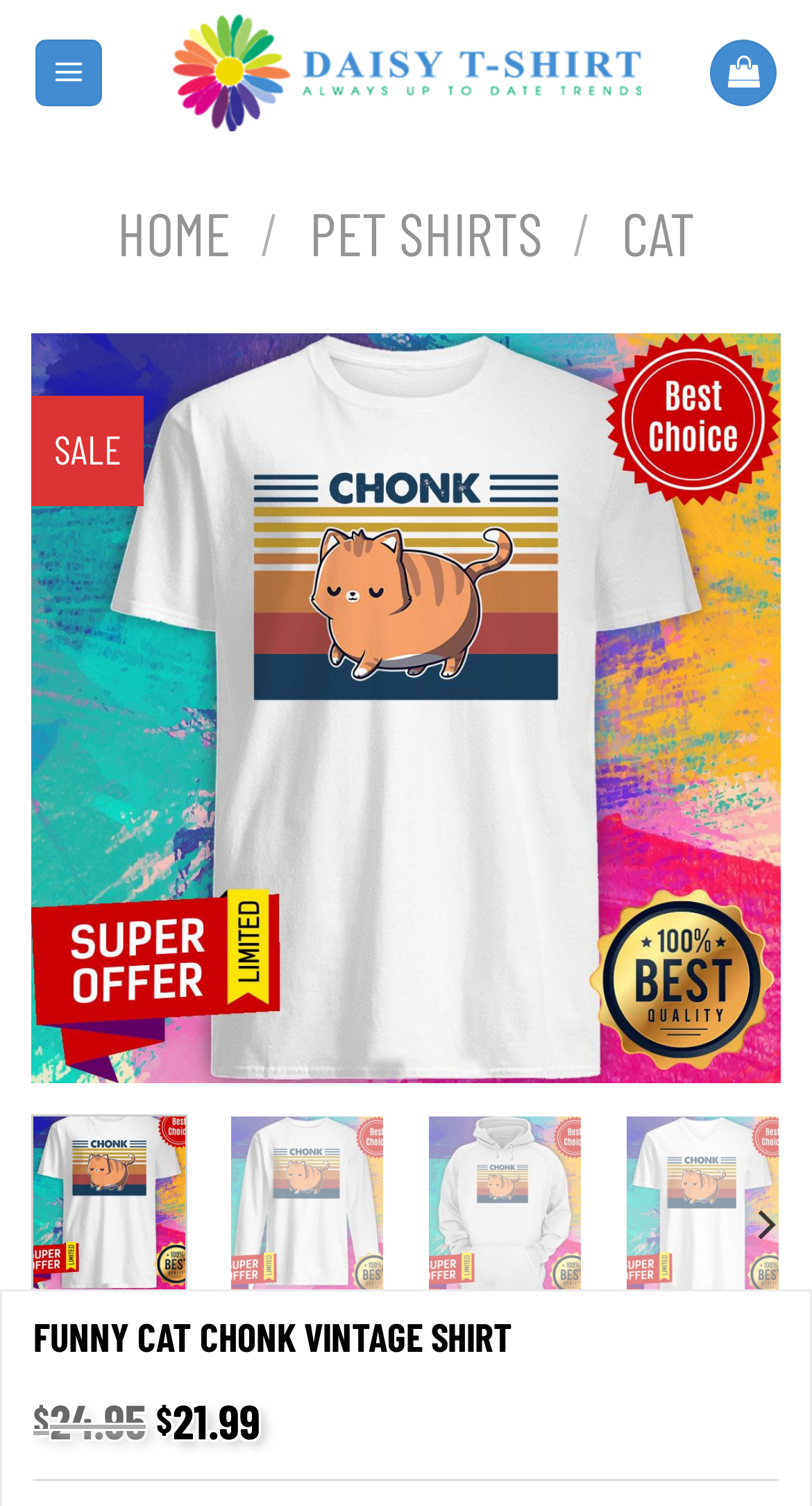Determine the bounding box coordinates of the clickable region to carry out the instruction: "Click the 'Next' button".

[0.832, 0.42, 0.925, 0.519]